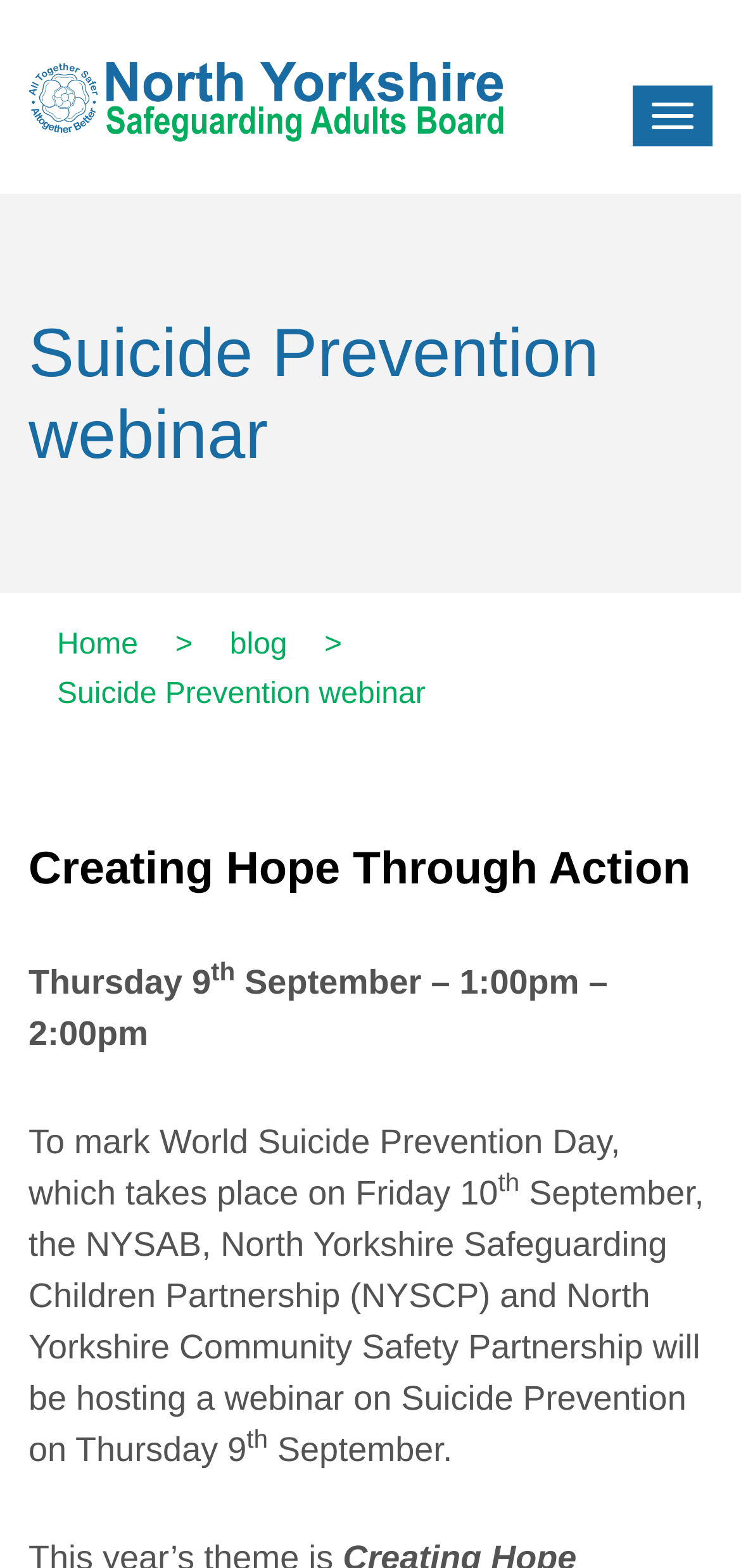What is the time of the webinar?
Refer to the image and offer an in-depth and detailed answer to the question.

I found a text '1:00pm – 2:00pm' on the webpage, which is part of the description of the webinar event, indicating that the webinar is taking place from 1:00pm to 2:00pm.